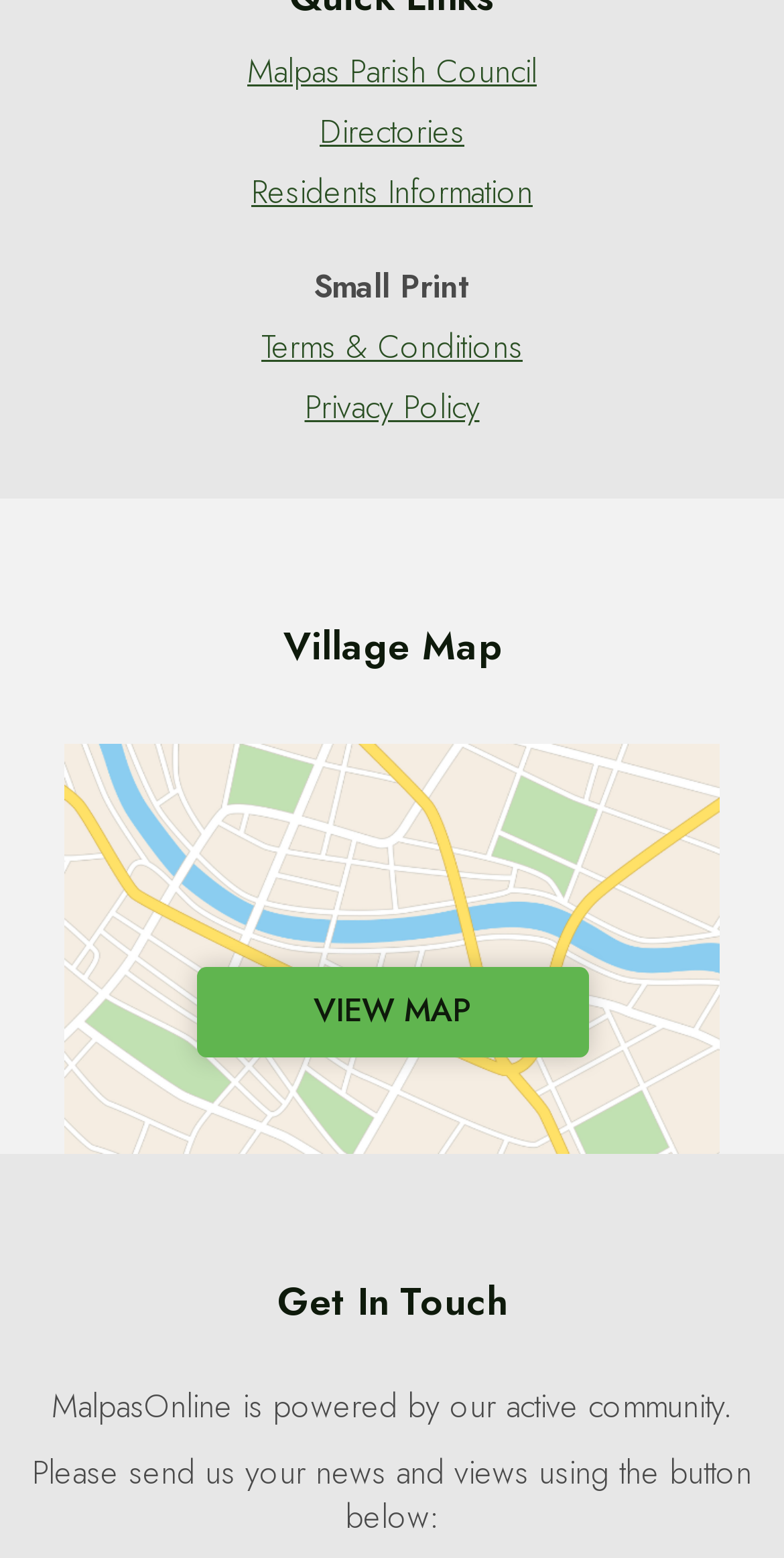Carefully examine the image and provide an in-depth answer to the question: What is the call-to-action below the map?

The call-to-action below the map is to 'send us your news and views using the button below'. This is a text element on the webpage that encourages users to take some action.